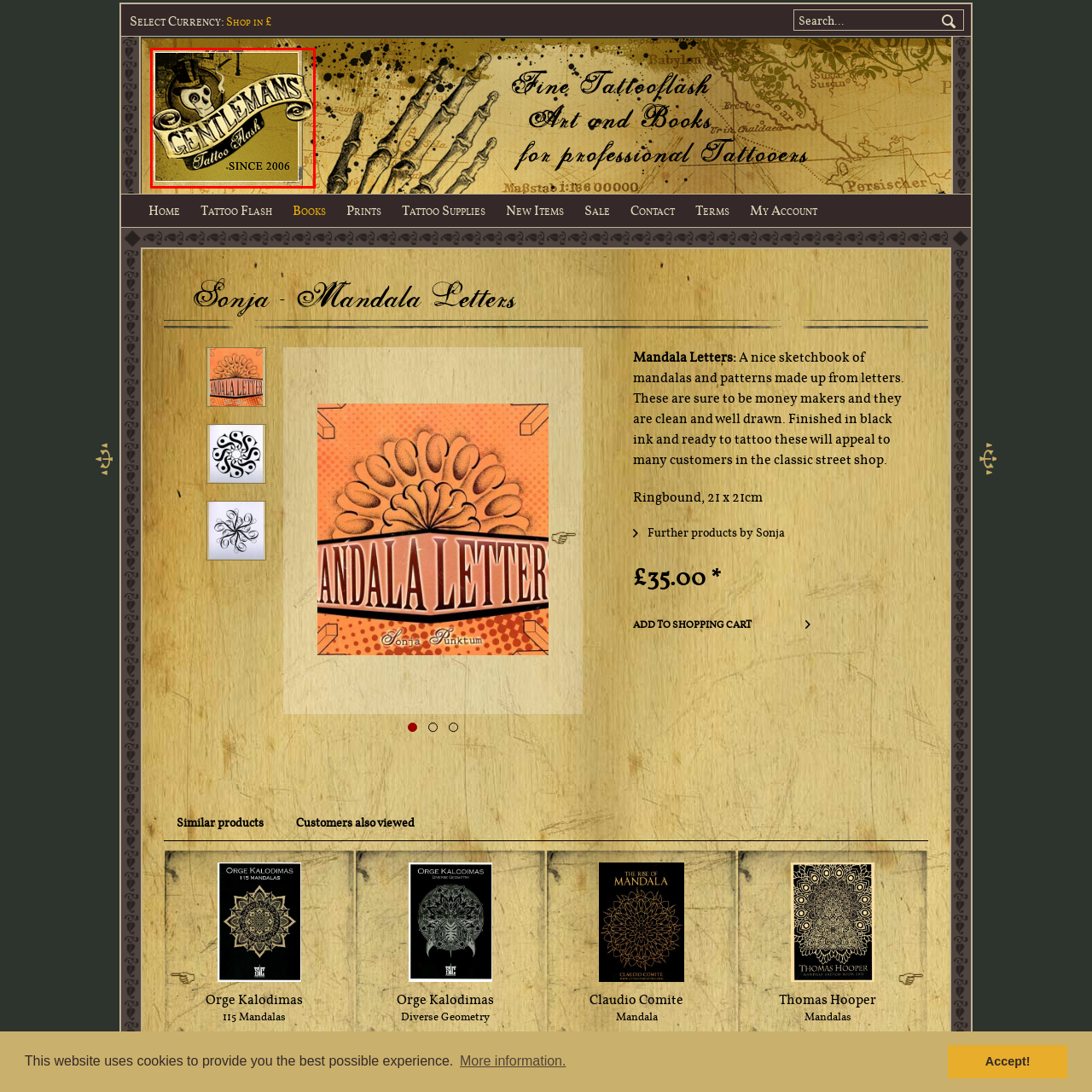Create a detailed narrative of the image inside the red-lined box.

The image features the logo of "Gentlemans Tattoo Flash," a brand established in 2006. The design prominently showcases a stylized skull wearing a top hat, combined with an elegant banner that displays the brand's name. The color scheme predominantly features earthy tones, lending a vintage look to the logo, which reflects the art and culture associated with tattooing. This branding embodies a classic yet playful aesthetic, appealing to both tattoo artists and enthusiasts.